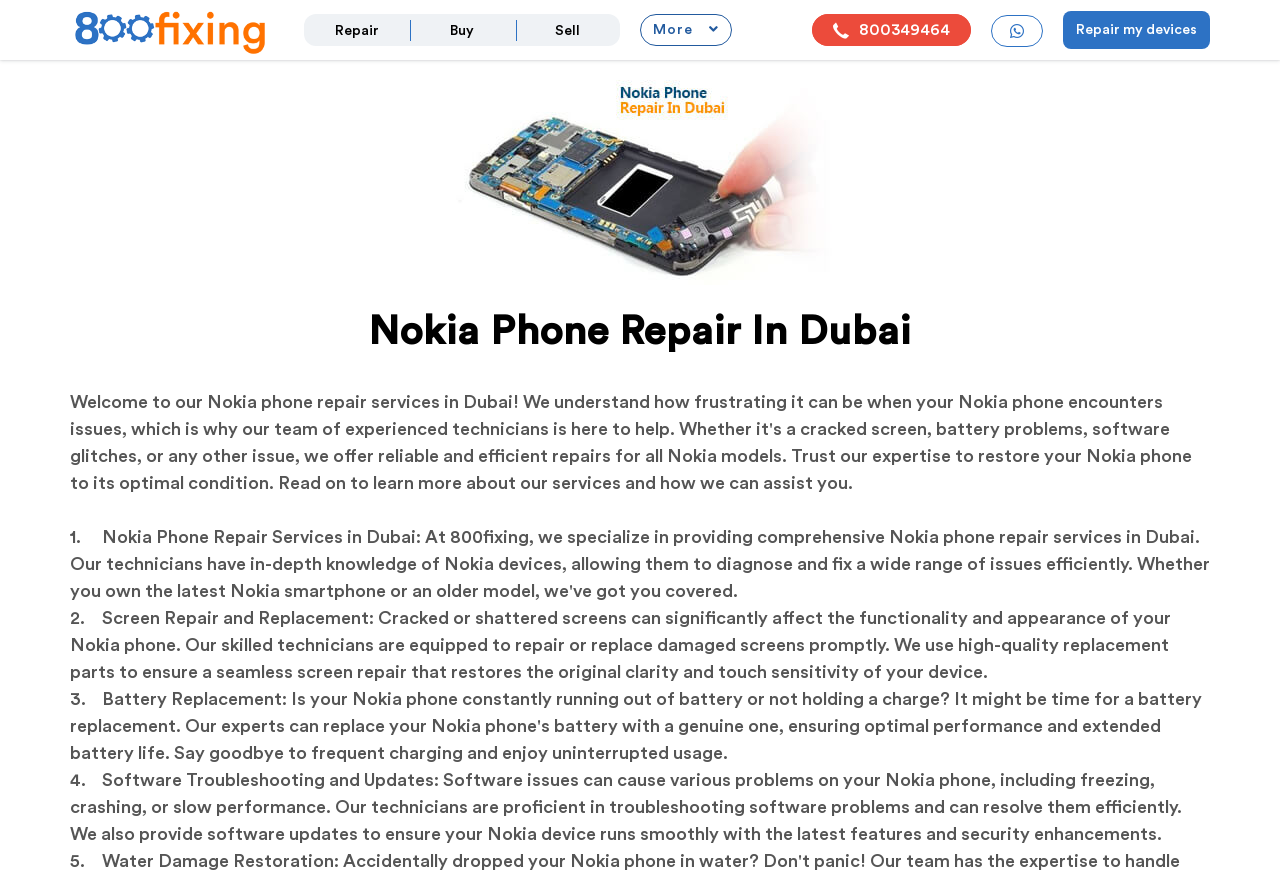Generate a comprehensive description of the webpage content.

The webpage is about Nokia phone repair services in Dubai, provided by 800fixing. At the top left corner, there is a menu icon, and next to it, the company's logo is displayed. Below the logo, there are four main navigation links: "Repair", "Buy", "Sell", and "More". On the right side of these links, there are two additional links: a phone number "800349464" and a WhatsApp link.

The main heading "Nokia Phone Repair In Dubai" is prominently displayed in the middle of the page. Below the heading, there are five sections, each with a numbered title and a descriptive paragraph. The first section discusses screen repair and replacement, explaining that the company's skilled technicians can repair or replace damaged screens promptly using high-quality replacement parts.

The second section is not described, but it is likely a brief paragraph. The third section discusses software troubleshooting and updates, explaining that the company's technicians can resolve software problems efficiently and provide software updates to ensure the device runs smoothly with the latest features and security enhancements. The fourth and fifth sections are not described, but they likely contain additional information about the company's repair services.

At the bottom of the page, there is a call-to-action link "Repair my devices" encouraging visitors to take action. Overall, the webpage provides a clear and concise overview of the company's Nokia phone repair services in Dubai.